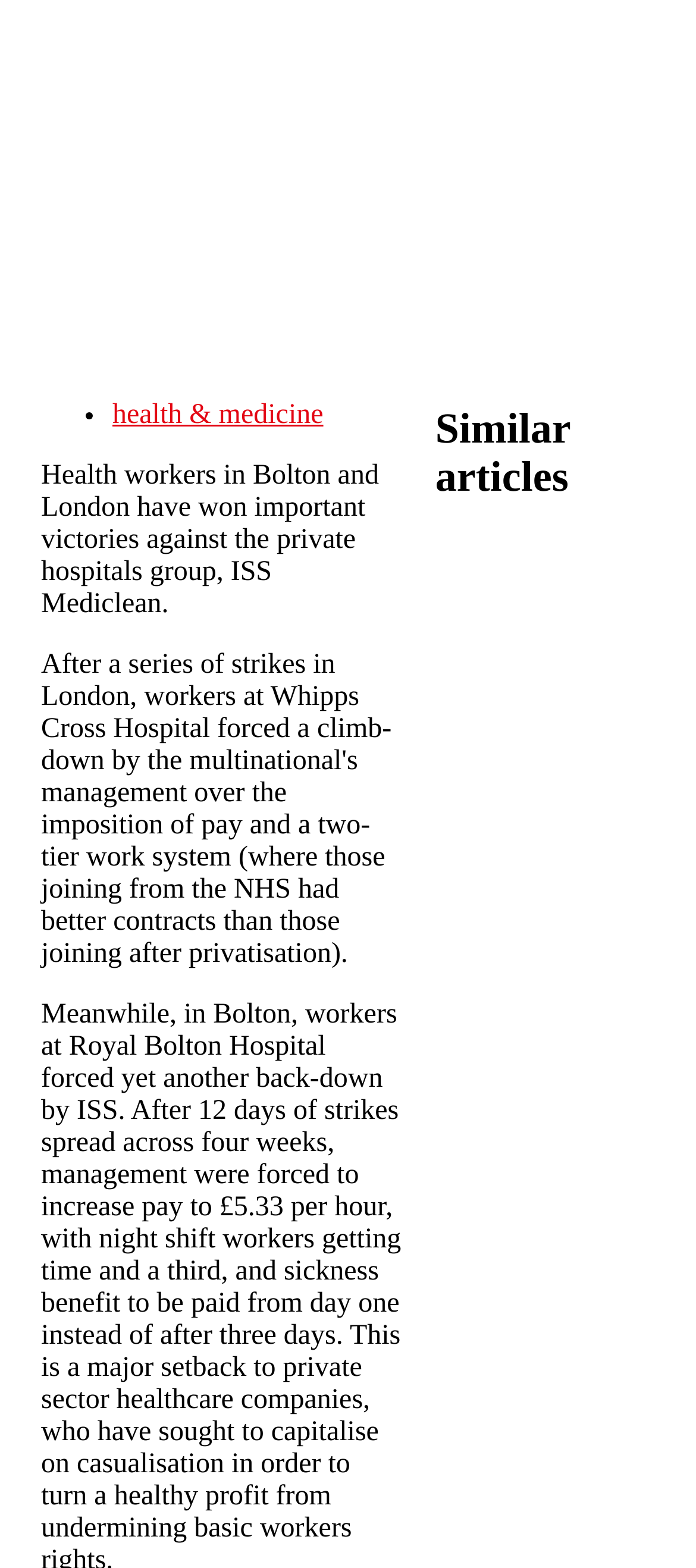Refer to the screenshot and answer the following question in detail:
What is the purpose of the 'Skip to main content' link?

The purpose of the 'Skip to main content' link is to allow users to skip the navigation section and go directly to the main content of the webpage, which is a common accessibility feature.